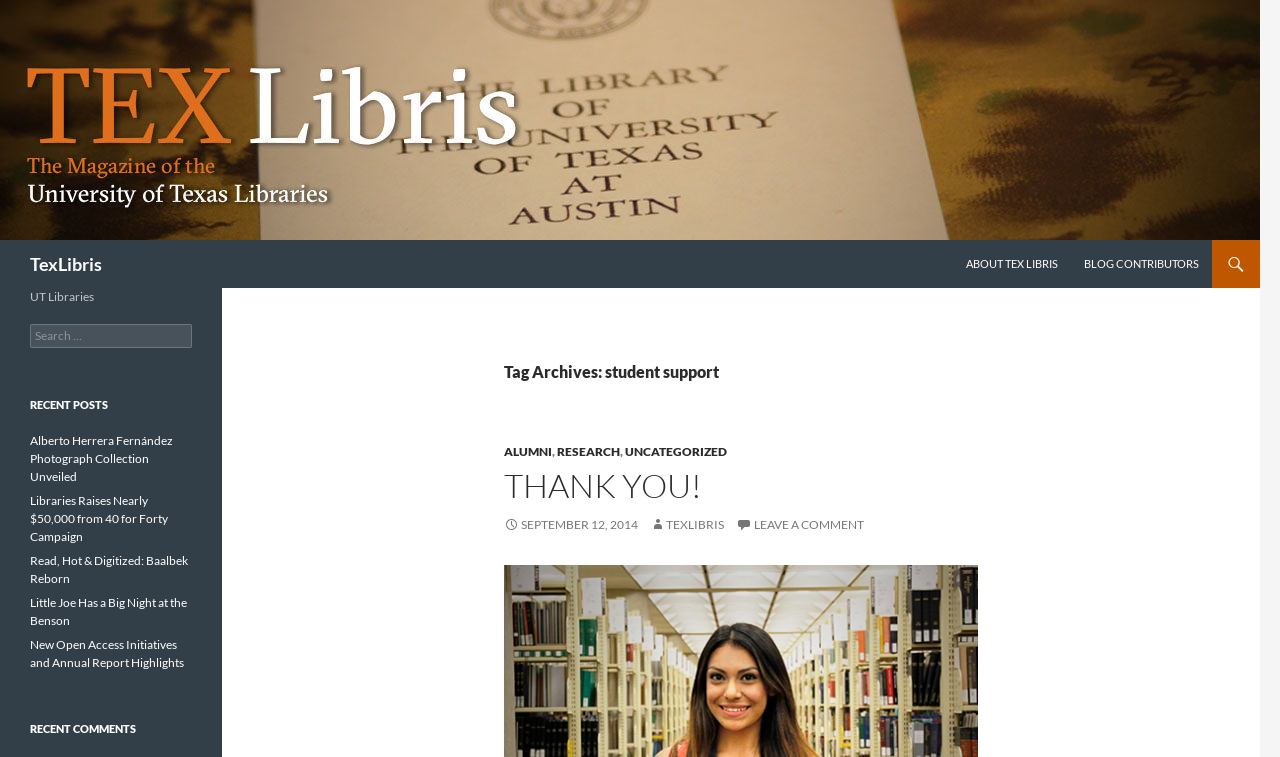Determine the bounding box coordinates of the clickable element to achieve the following action: 'Leave a comment'. Provide the coordinates as four float values between 0 and 1, formatted as [left, top, right, bottom].

[0.575, 0.683, 0.675, 0.703]